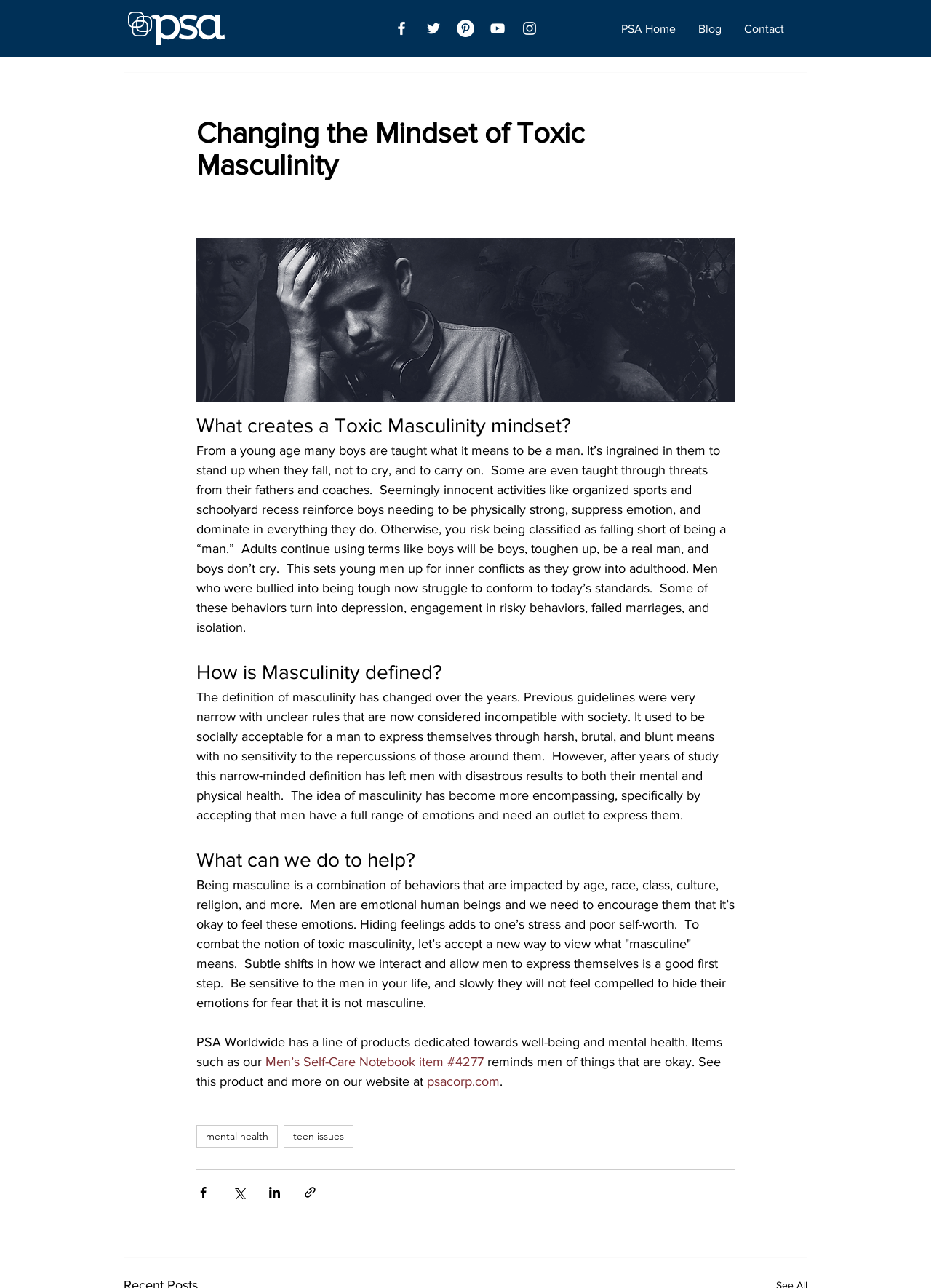Find the bounding box coordinates of the element's region that should be clicked in order to follow the given instruction: "Click on Facebook link". The coordinates should consist of four float numbers between 0 and 1, i.e., [left, top, right, bottom].

[0.422, 0.015, 0.441, 0.029]